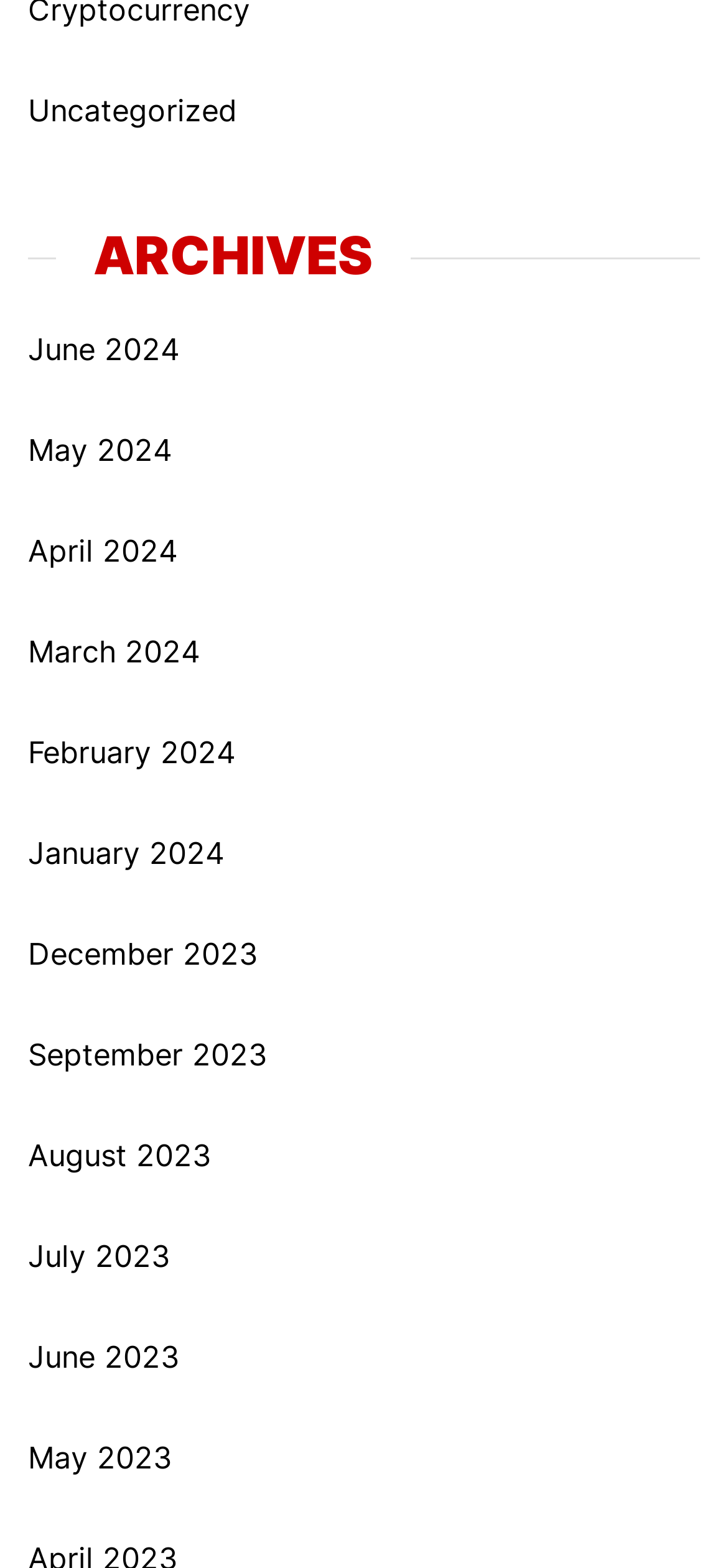What is the header above the links?
Please give a detailed and elaborate answer to the question based on the image.

The header above the links is 'ARCHIVES', which is a heading element (h1-h6) that provides a title or a label for the section containing the links.